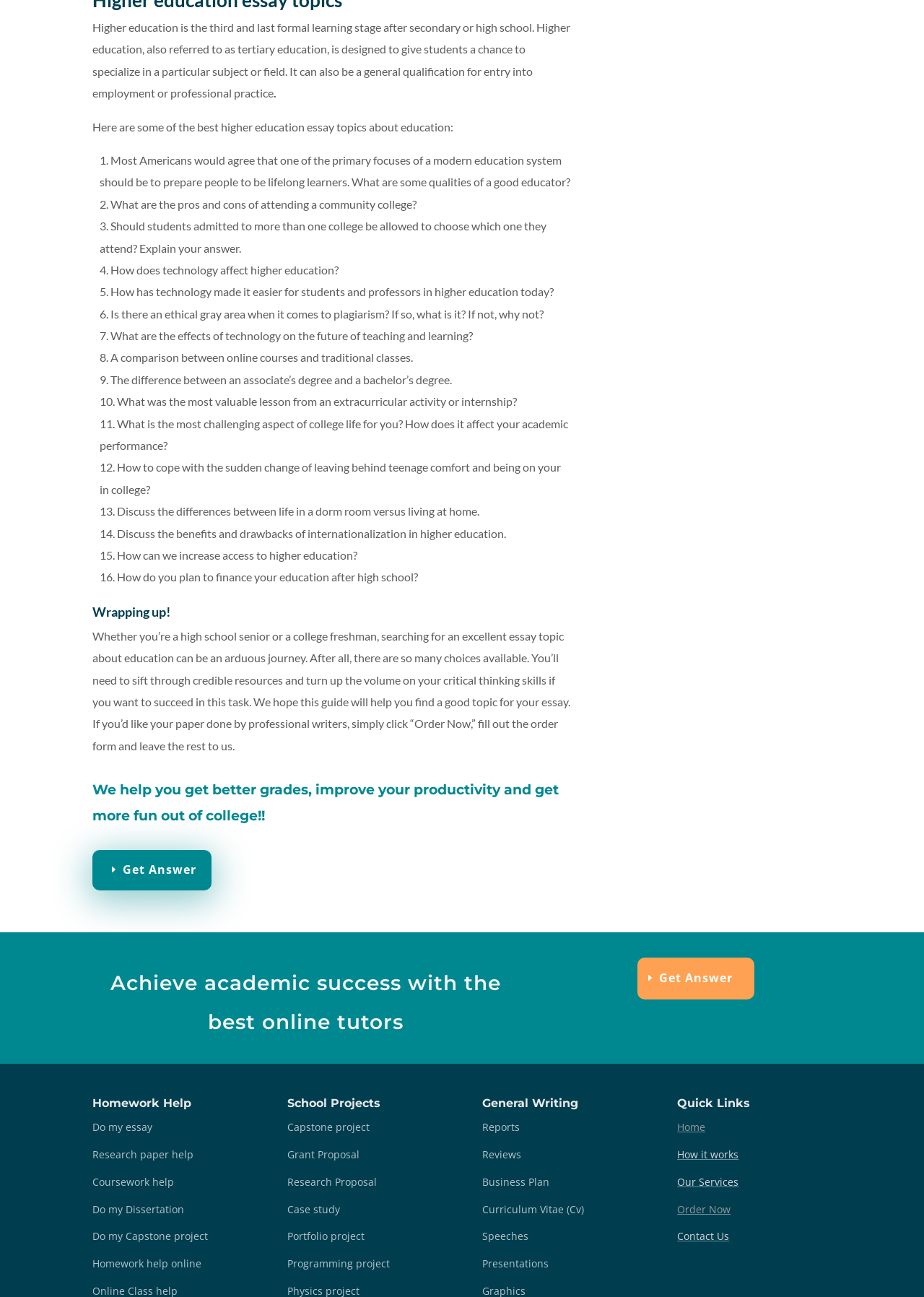What is the difference between an associate’s degree and a bachelor’s degree?
Using the image as a reference, give a one-word or short phrase answer.

explained in essay topic 9